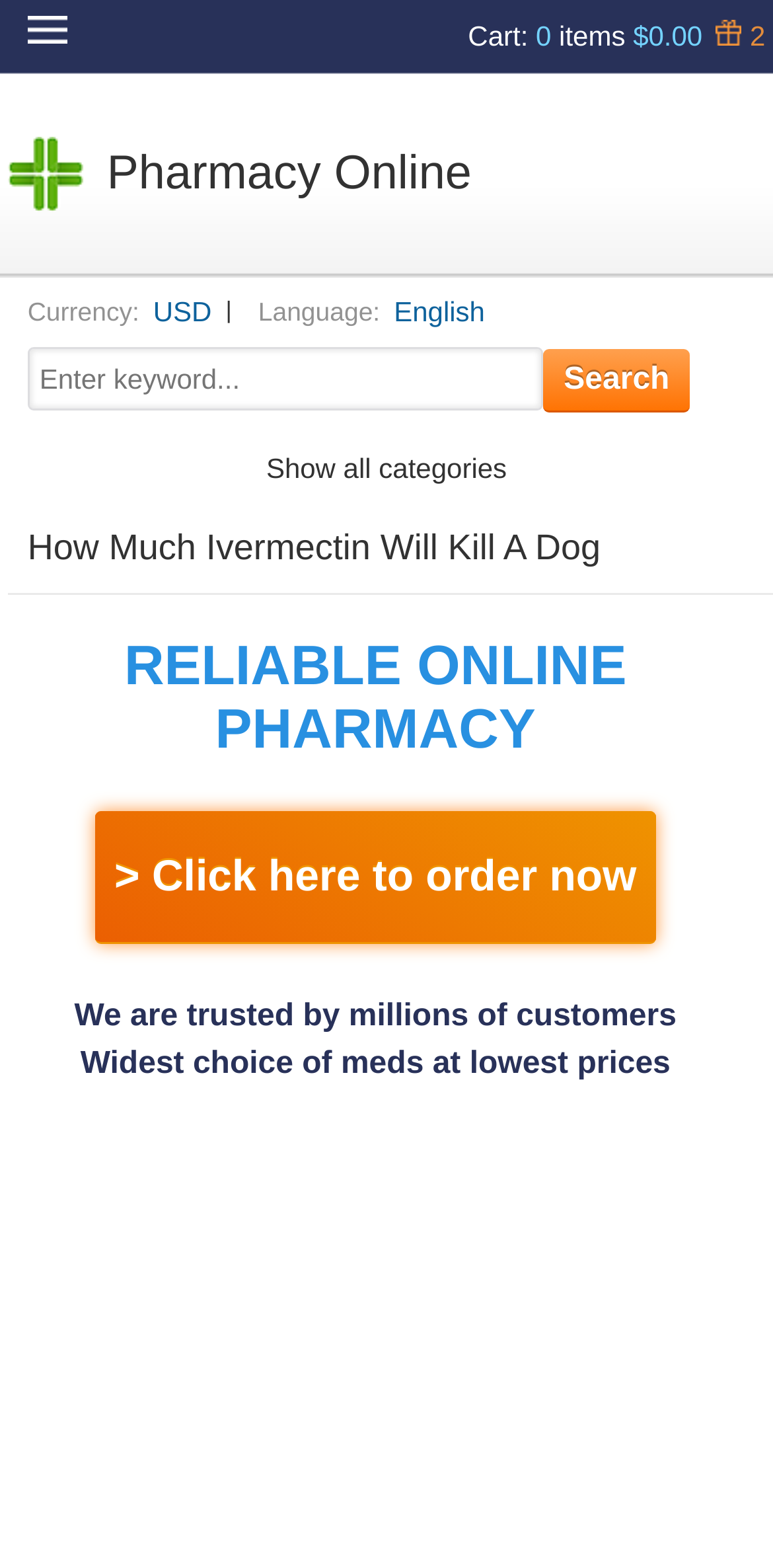What is the purpose of the textbox at the top of the webpage?
Provide a short answer using one word or a brief phrase based on the image.

Enter keyword